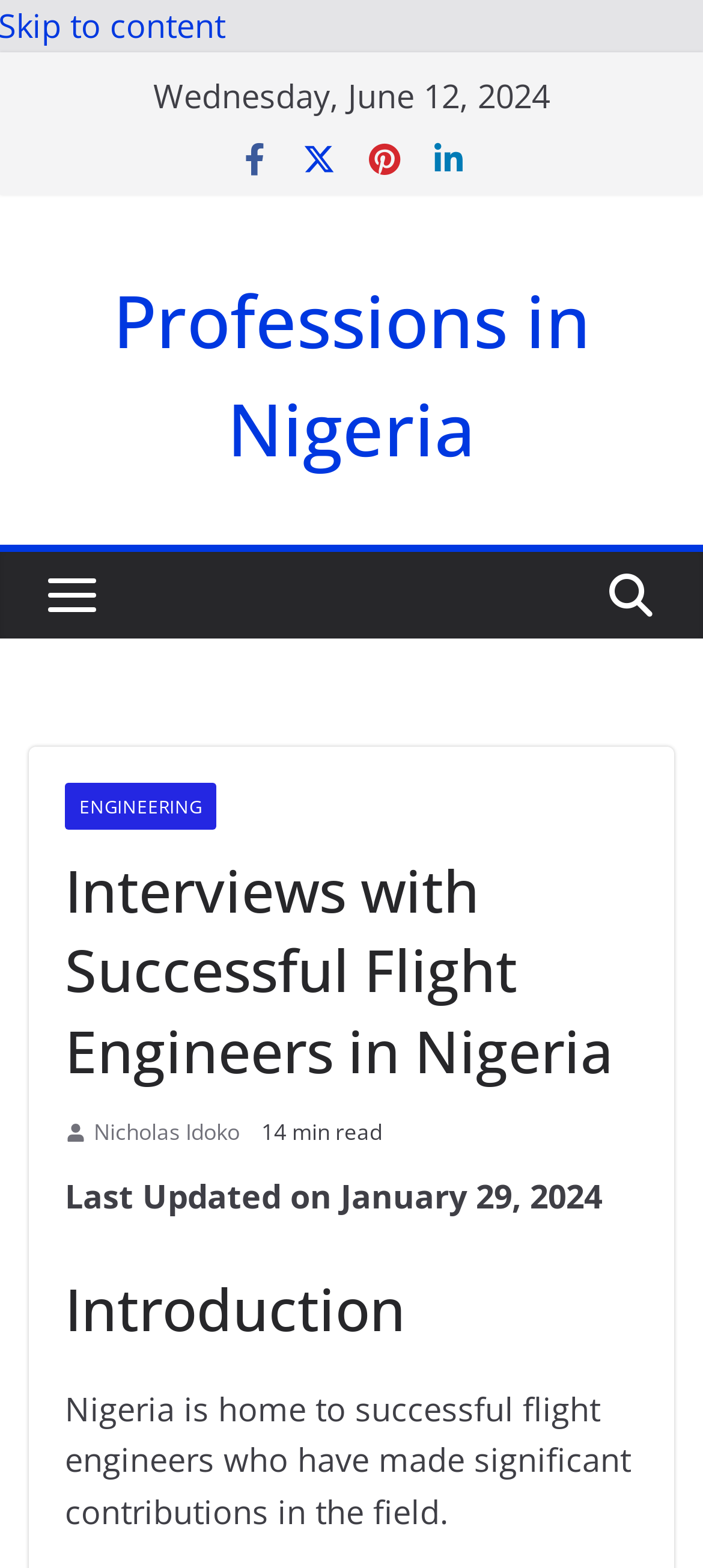With reference to the image, please provide a detailed answer to the following question: What is the profession being discussed on the webpage?

I inferred this by looking at the heading element with the text 'Interviews with Successful Flight Engineers in Nigeria' which has a bounding box coordinate of [0.092, 0.542, 0.908, 0.697]. This suggests that the webpage is discussing flight engineers in Nigeria.